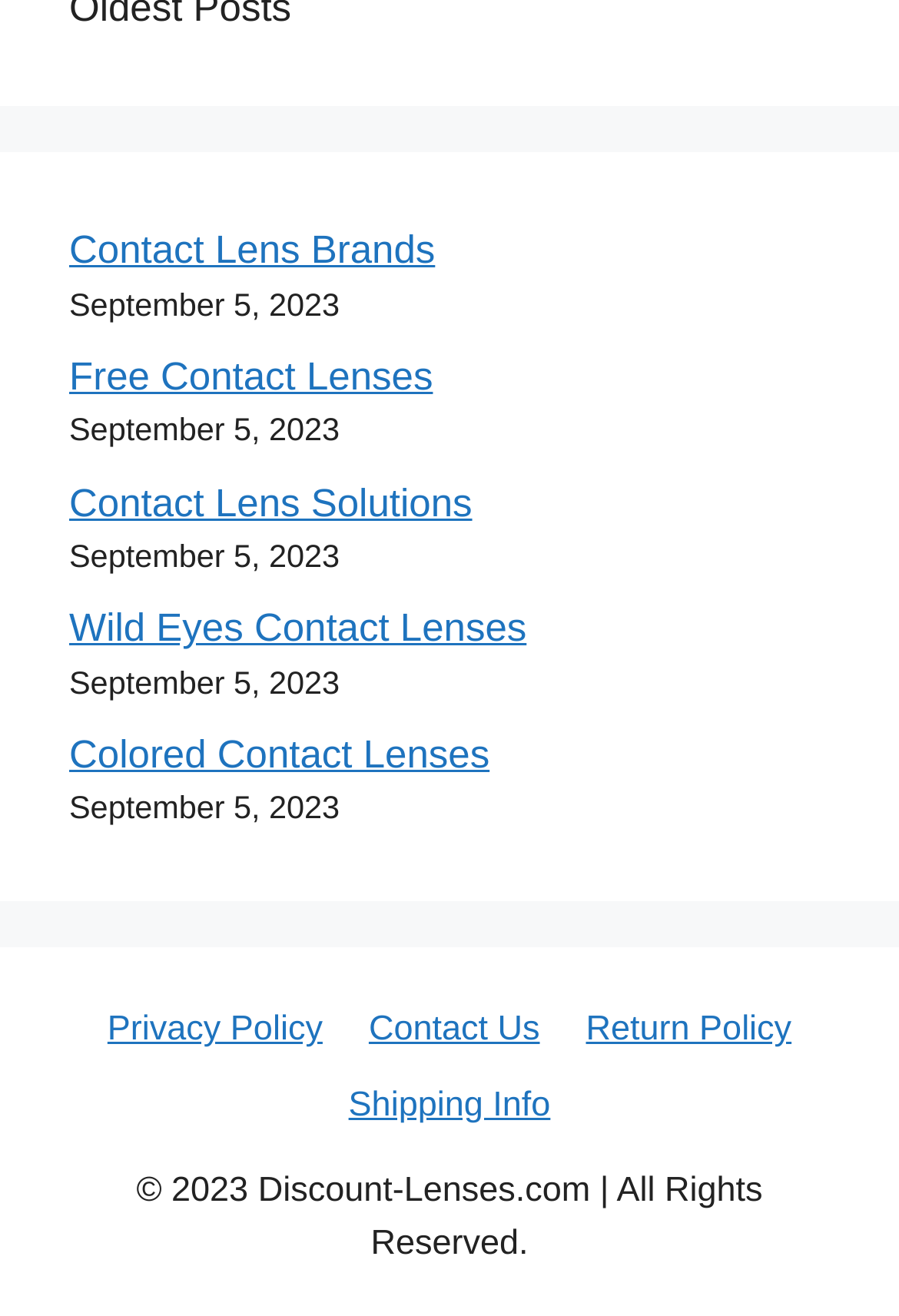Please determine the bounding box coordinates of the element to click on in order to accomplish the following task: "Check privacy policy". Ensure the coordinates are four float numbers ranging from 0 to 1, i.e., [left, top, right, bottom].

[0.12, 0.767, 0.359, 0.797]